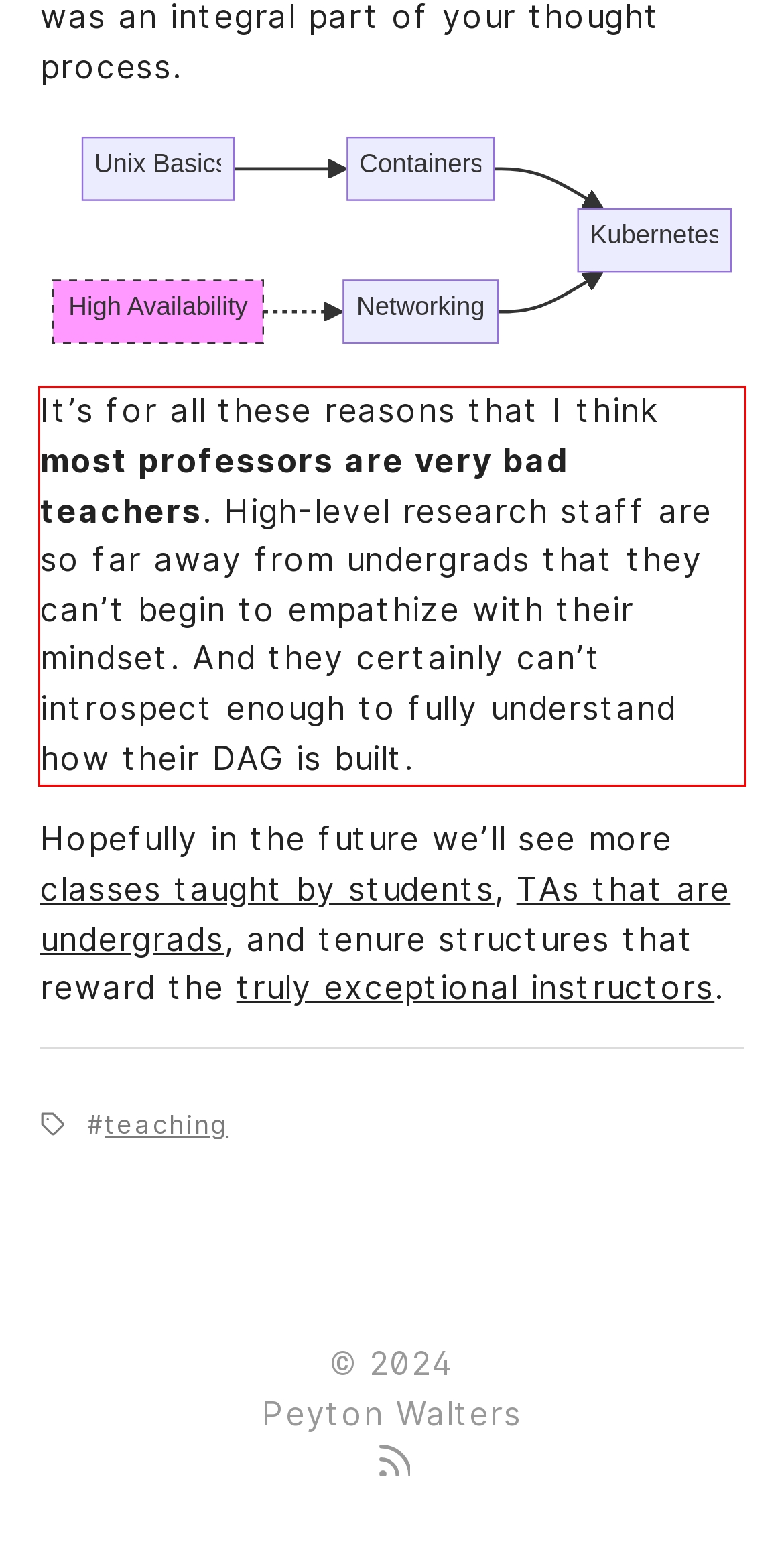Identify the text inside the red bounding box in the provided webpage screenshot and transcribe it.

It’s for all these reasons that I think most professors are very bad teachers. High-level research staff are so far away from undergrads that they can’t begin to empathize with their mindset. And they certainly can’t introspect enough to fully understand how their DAG is built.